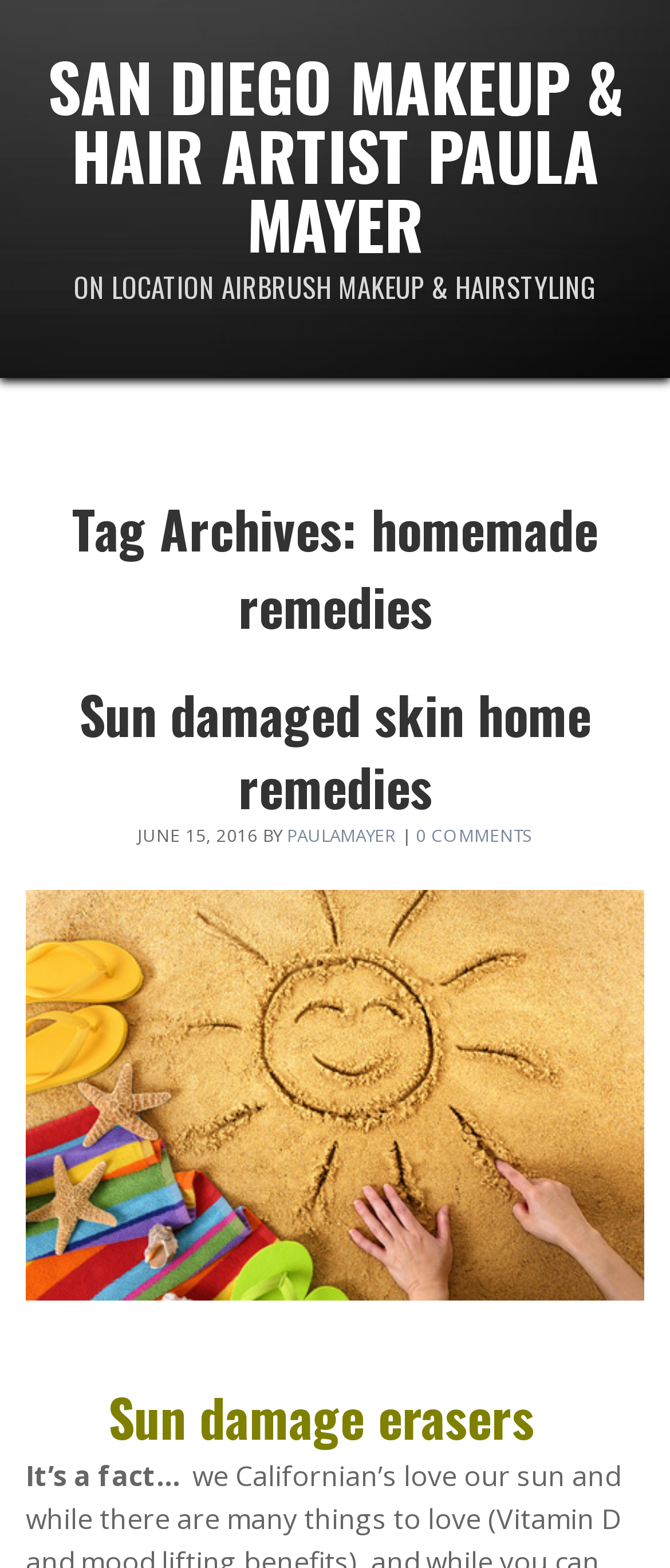Answer the question below in one word or phrase:
How many comments does the article 'Sun damaged skin home remedies' have?

0